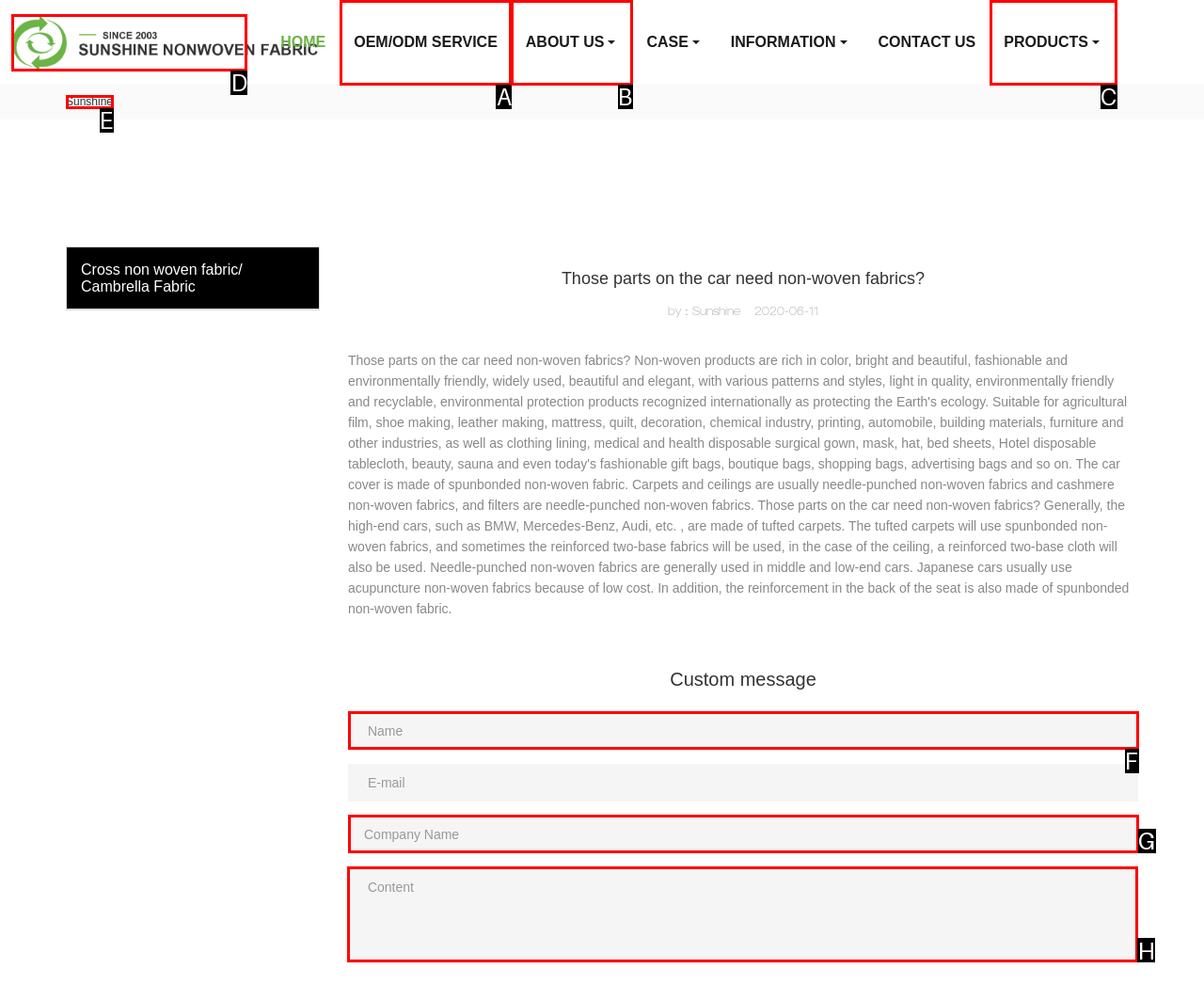Select the appropriate letter to fulfill the given instruction: Learn about Features
Provide the letter of the correct option directly.

None